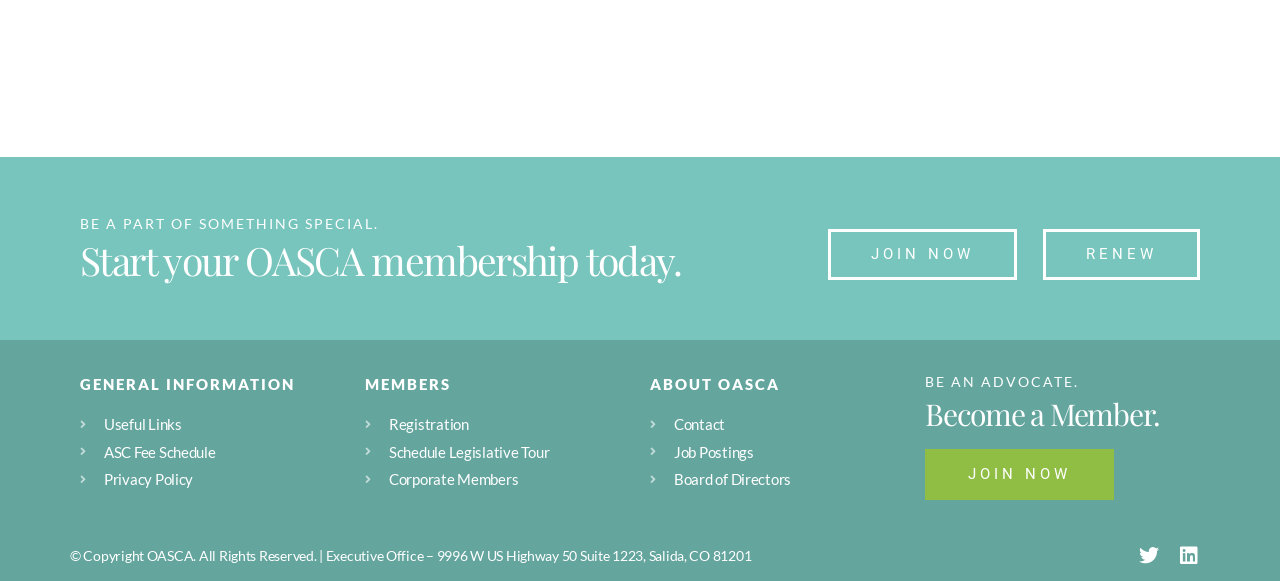Kindly provide the bounding box coordinates of the section you need to click on to fulfill the given instruction: "Become a member".

[0.723, 0.687, 0.945, 0.739]